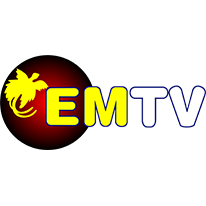Please provide a one-word or short phrase answer to the question:
What is EMTV known for delivering?

News and entertainment content